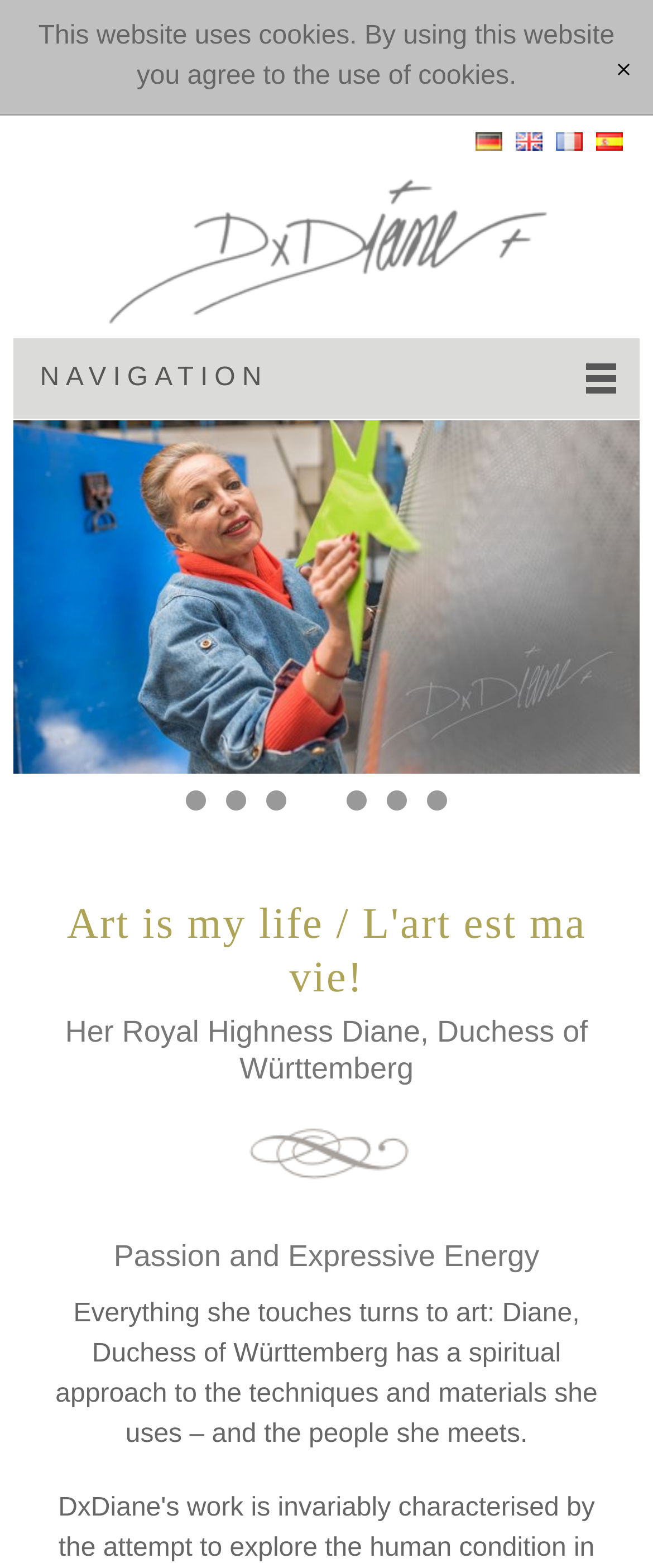Highlight the bounding box of the UI element that corresponds to this description: "Deutsch".

[0.718, 0.073, 0.78, 0.1]